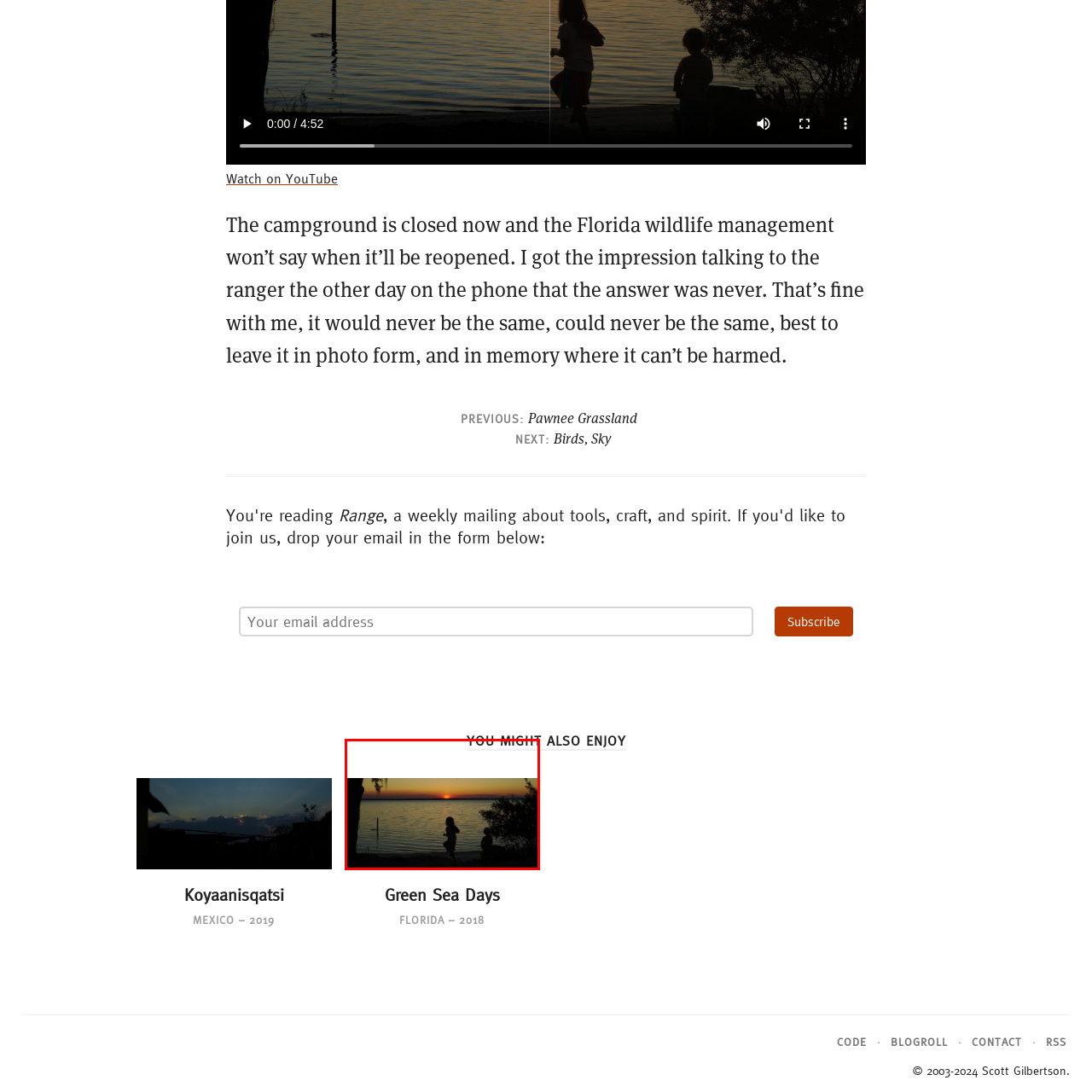Focus on the portion of the image highlighted in red and deliver a detailed explanation for the following question: What is framing the scene in the image?

According to the caption, 'the silhouettes of trees frame the scene', which means that the trees are positioned around the edges of the image, creating a frame-like effect.